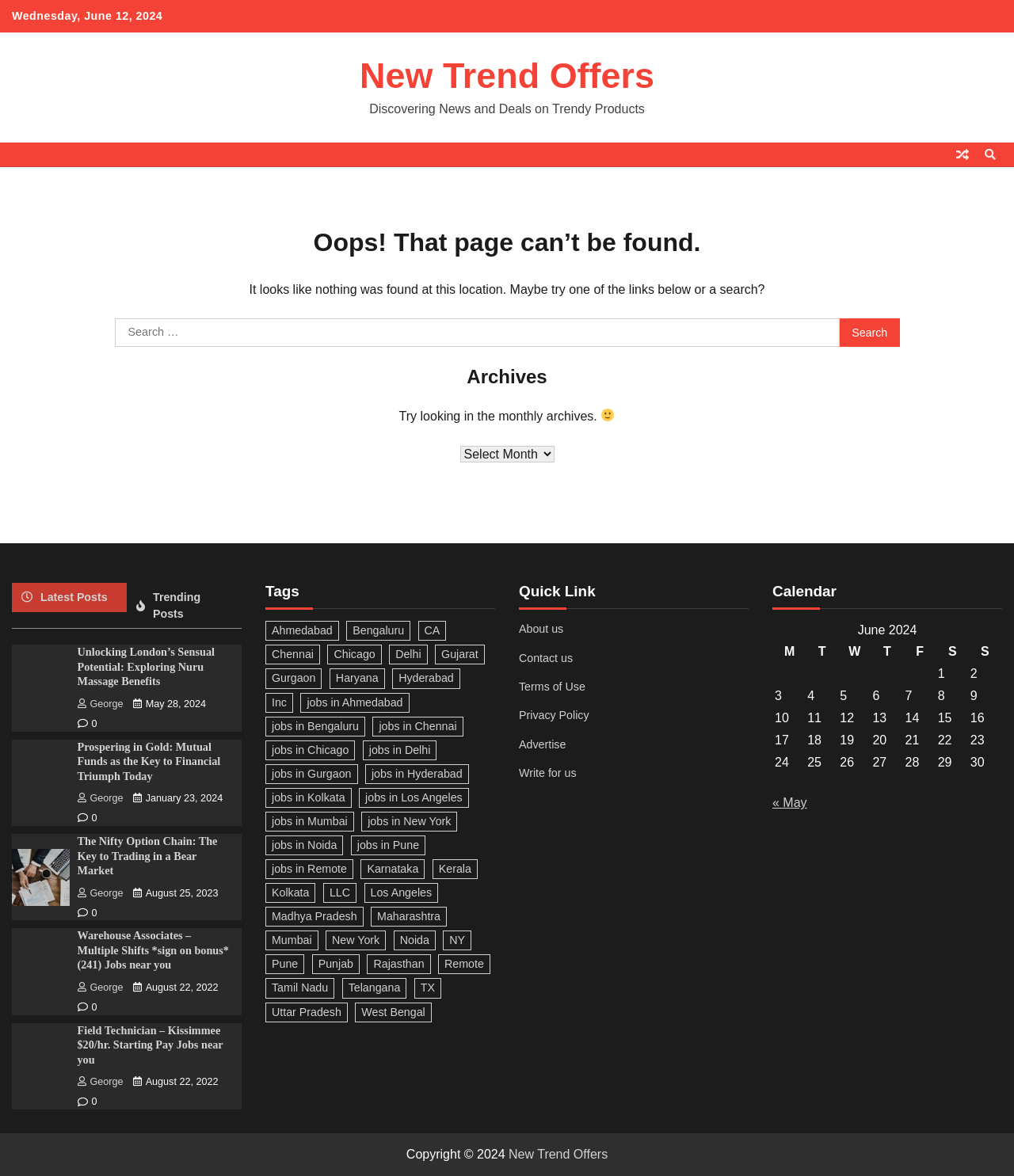Using the webpage screenshot, locate the HTML element that fits the following description and provide its bounding box: "title="Search"".

[0.965, 0.121, 0.988, 0.141]